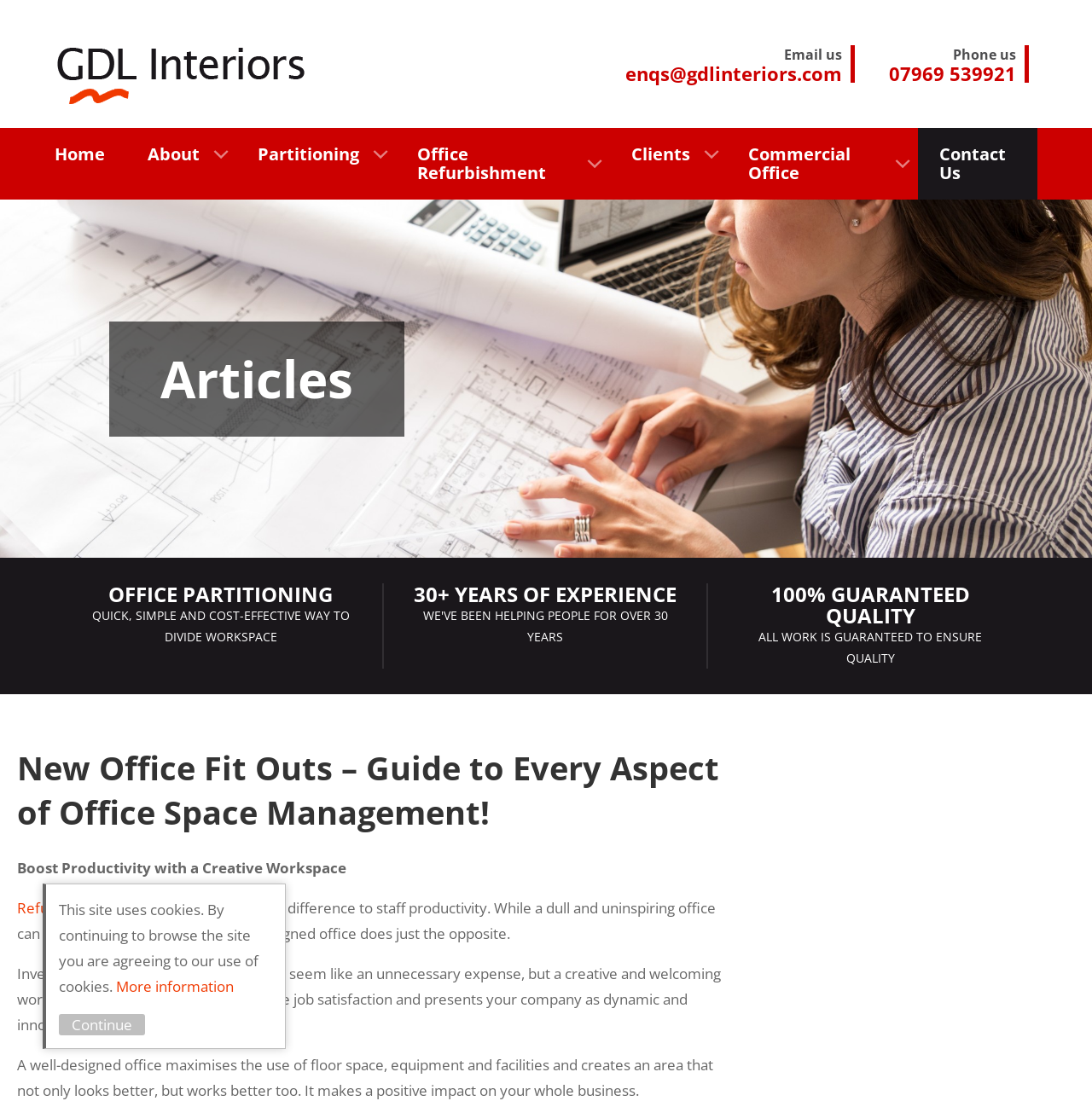Identify the bounding box coordinates for the element you need to click to achieve the following task: "Email us". Provide the bounding box coordinates as four float numbers between 0 and 1, in the form [left, top, right, bottom].

[0.573, 0.041, 0.783, 0.075]